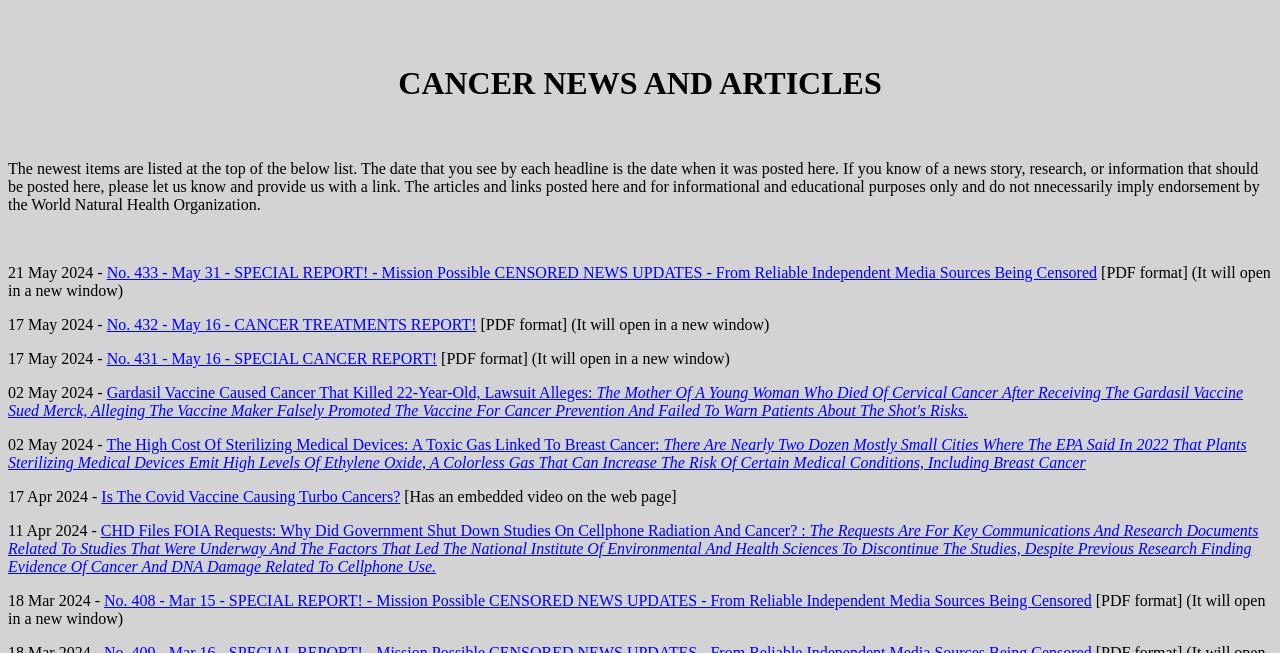Locate the bounding box coordinates of the clickable region necessary to complete the following instruction: "open the PDF 'No. 432 - May 16 - CANCER TREATMENTS REPORT!' in a new window". Provide the coordinates in the format of four float numbers between 0 and 1, i.e., [left, top, right, bottom].

[0.083, 0.484, 0.372, 0.51]